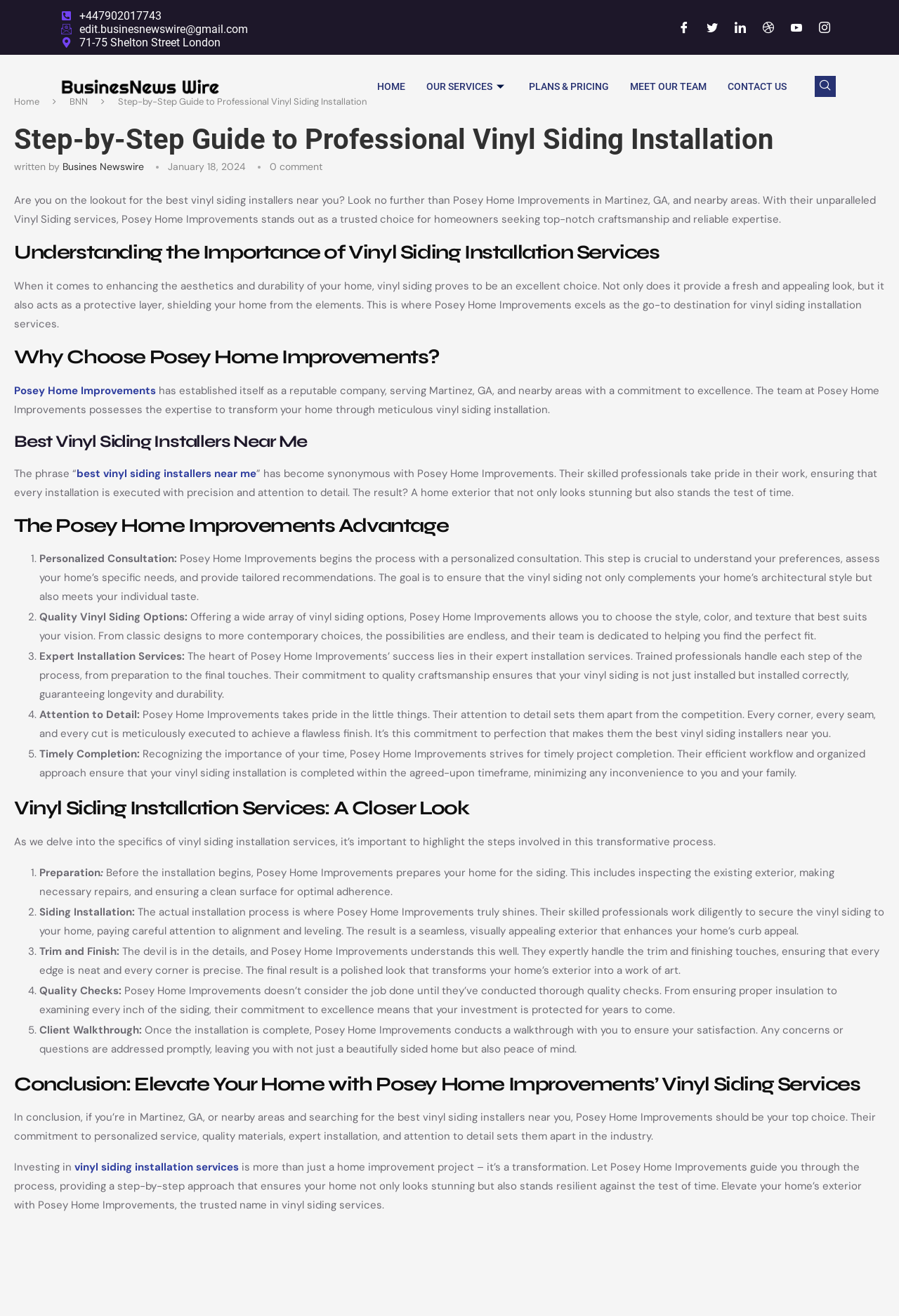Identify the bounding box for the described UI element: "Meet Our Team".

[0.689, 0.047, 0.798, 0.084]